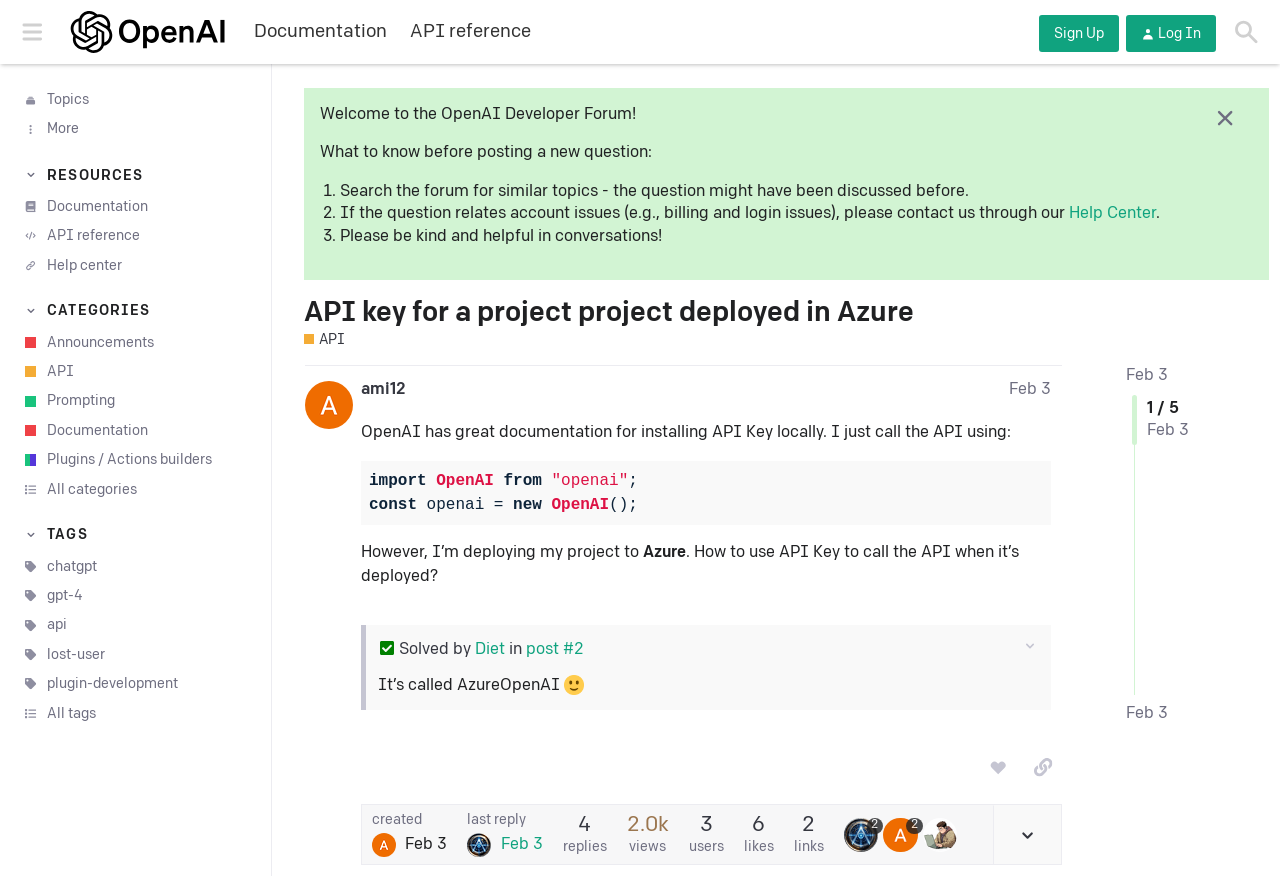Provide a brief response using a word or short phrase to this question:
What is the name of the forum?

OpenAI Developer Forum